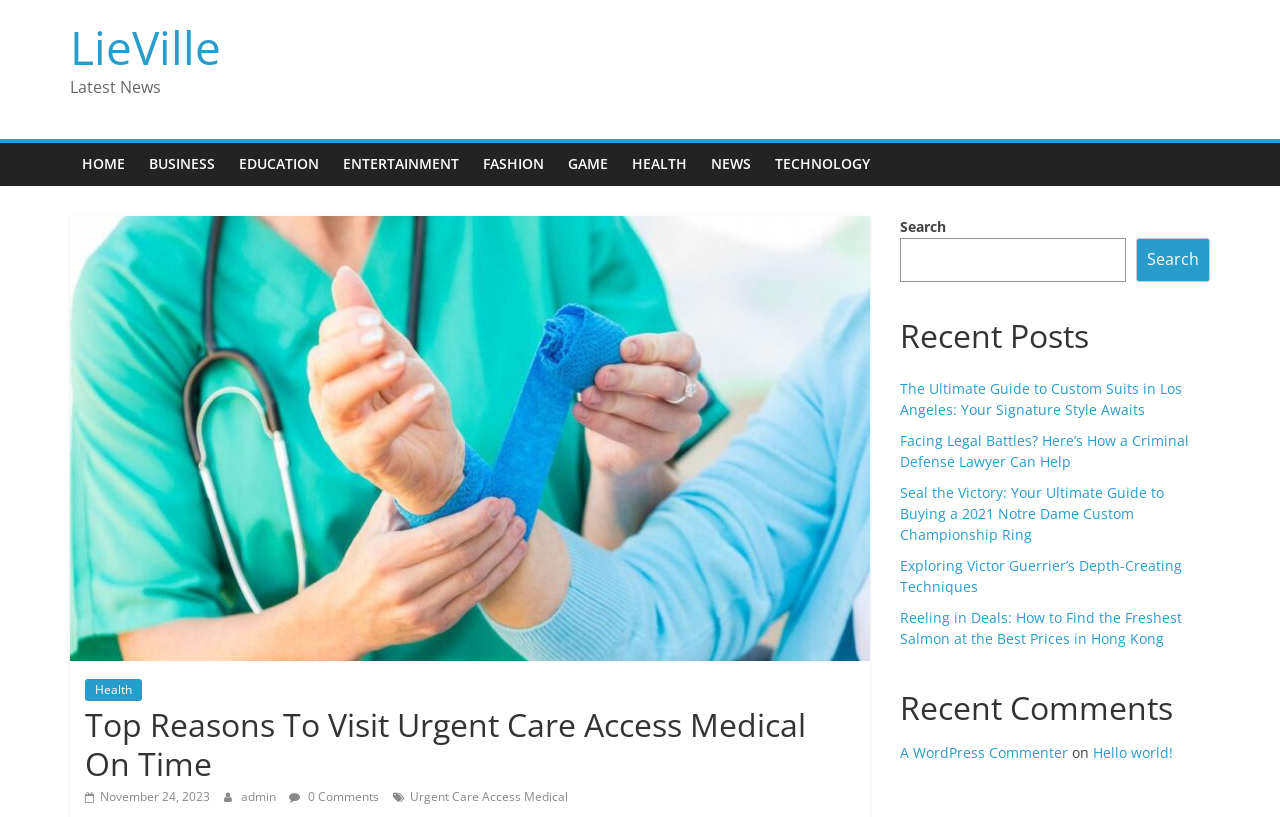What is the category of the link 'HEALTH'?
Using the picture, provide a one-word or short phrase answer.

Navigation